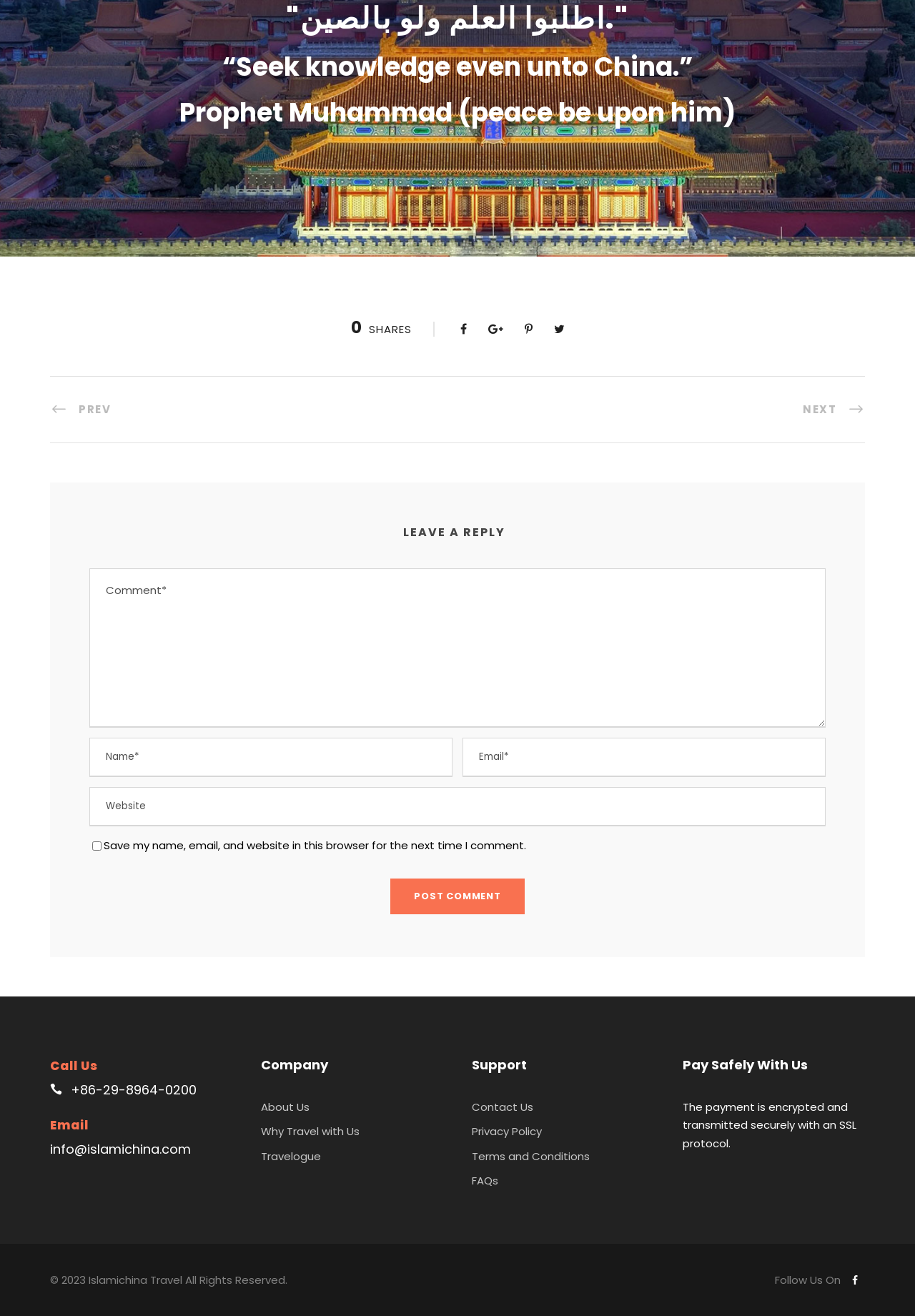Please identify the bounding box coordinates of the region to click in order to complete the task: "Enter your comment". The coordinates must be four float numbers between 0 and 1, specified as [left, top, right, bottom].

[0.098, 0.432, 0.902, 0.553]